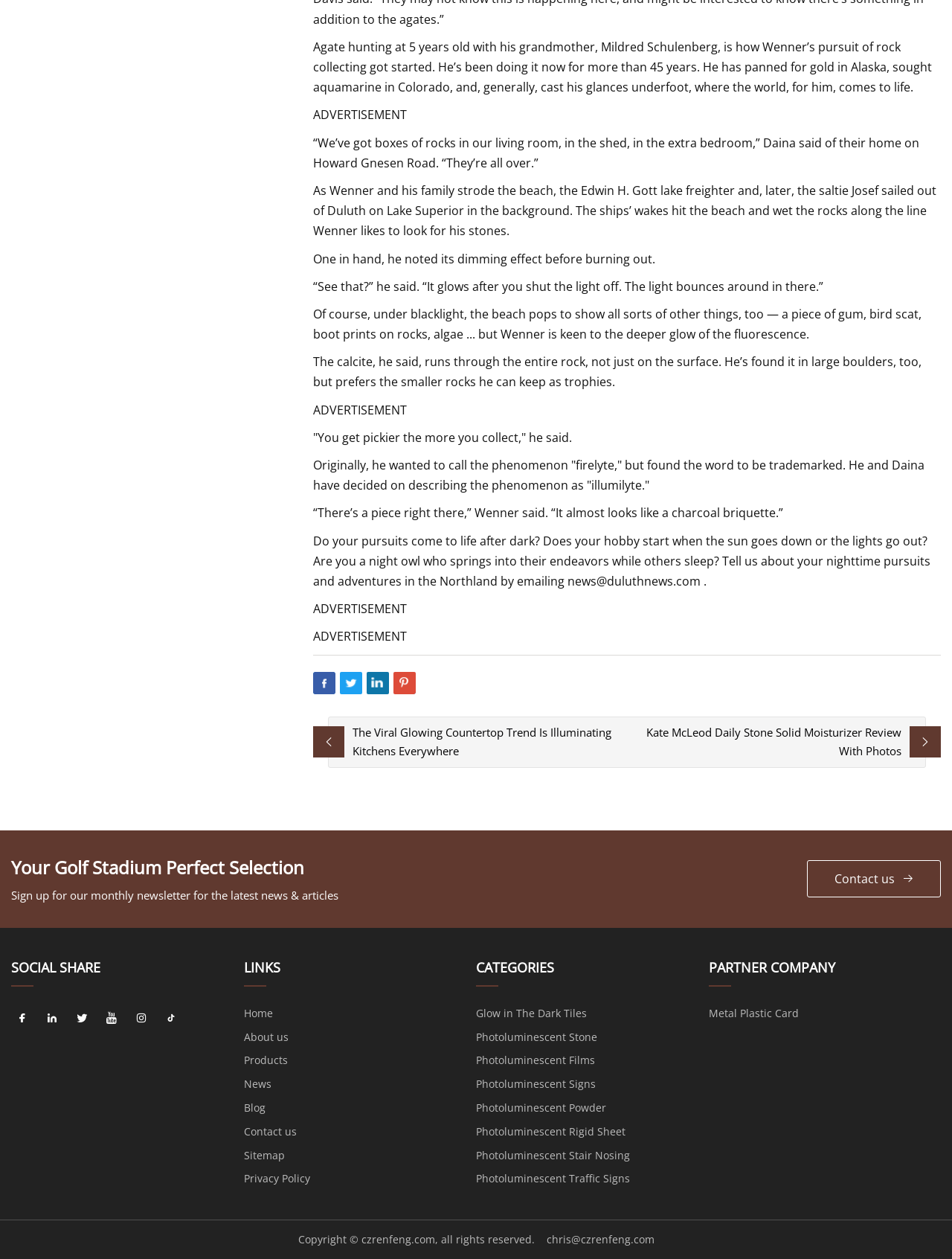Please examine the image and provide a detailed answer to the question: What is the name of Wenner's wife?

The text mentions that Wenner's wife, Daina, said that they have boxes of rocks in their living room, in the shed, and in the extra bedroom.